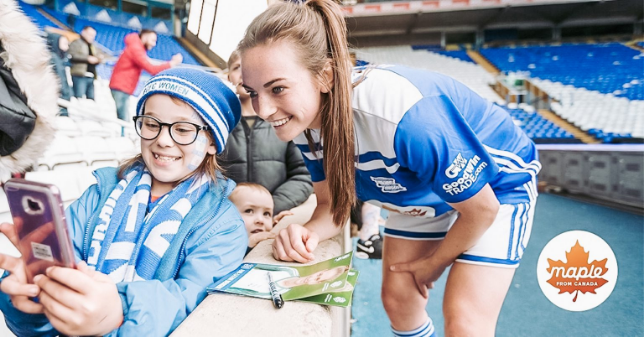Use a single word or phrase to answer this question: 
What is the player dressed in?

team's kit